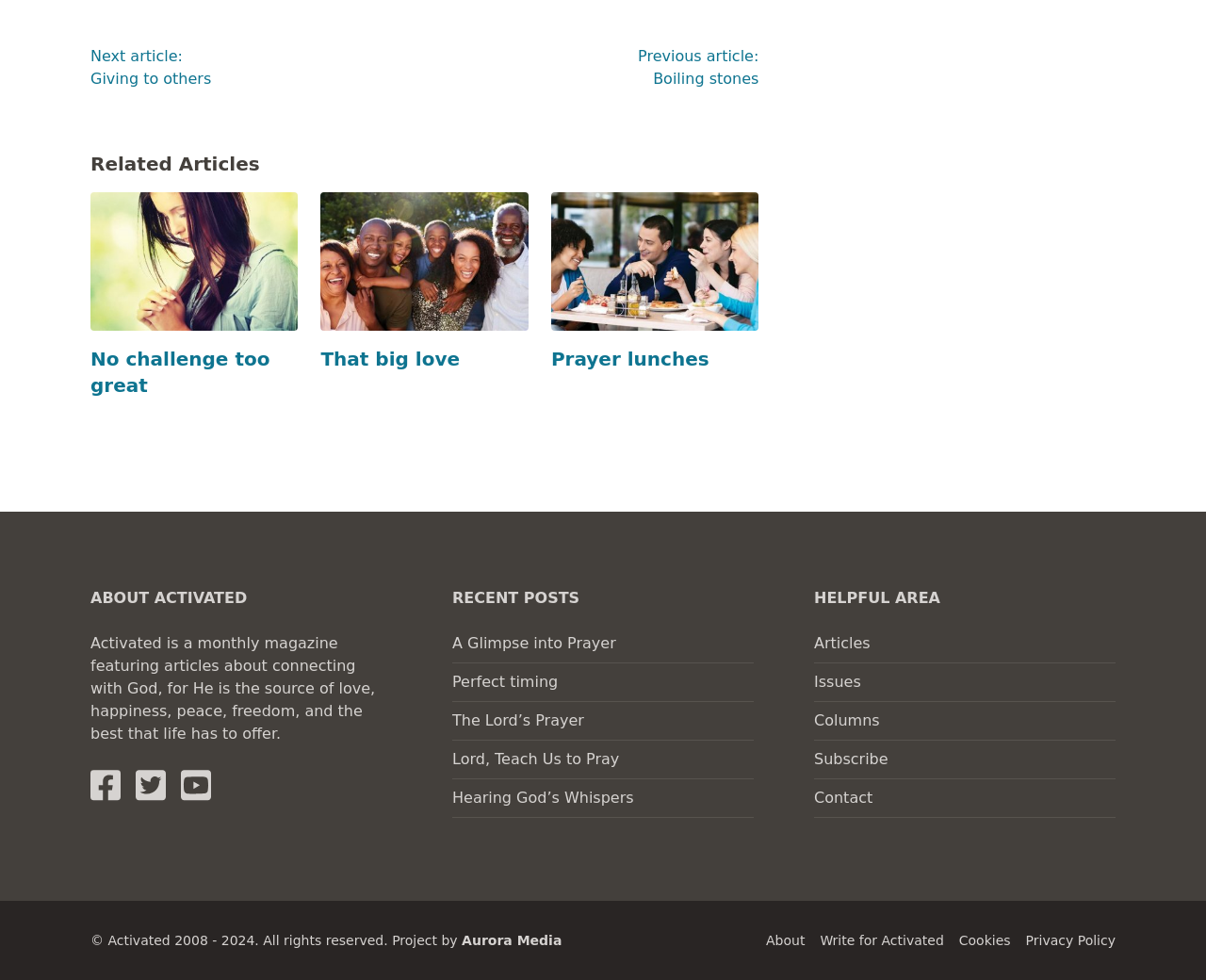What is the purpose of the 'Related Articles' section?
Respond with a short answer, either a single word or a phrase, based on the image.

To show related articles